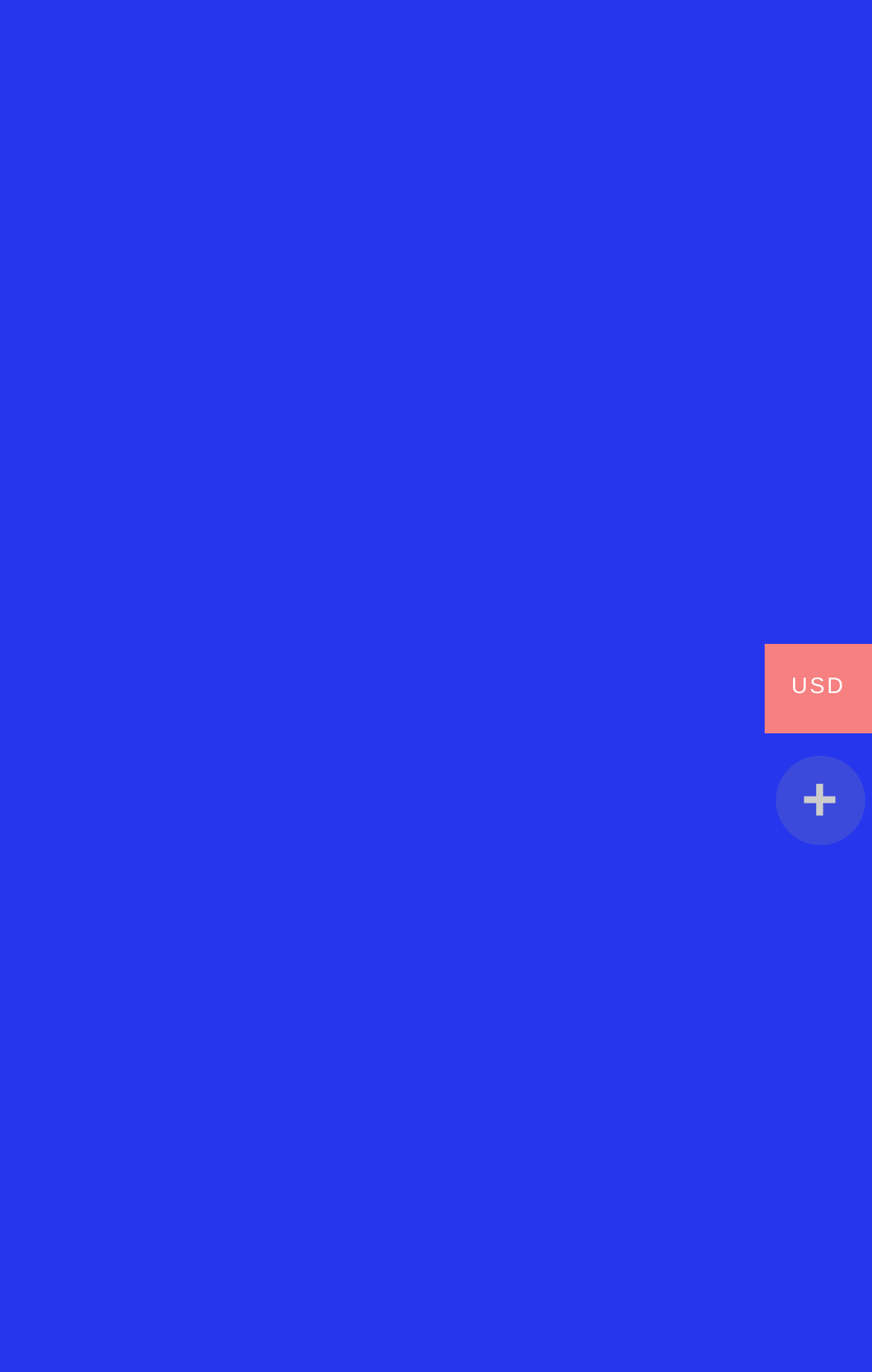Please provide a comprehensive answer to the question based on the screenshot: How many navigation links are in the breadcrumbs?

I examined the navigation element labeled 'Breadcrumbs' and found two link elements inside it, labeled 'Home' and 'Products'. Therefore, there are two navigation links in the breadcrumbs.